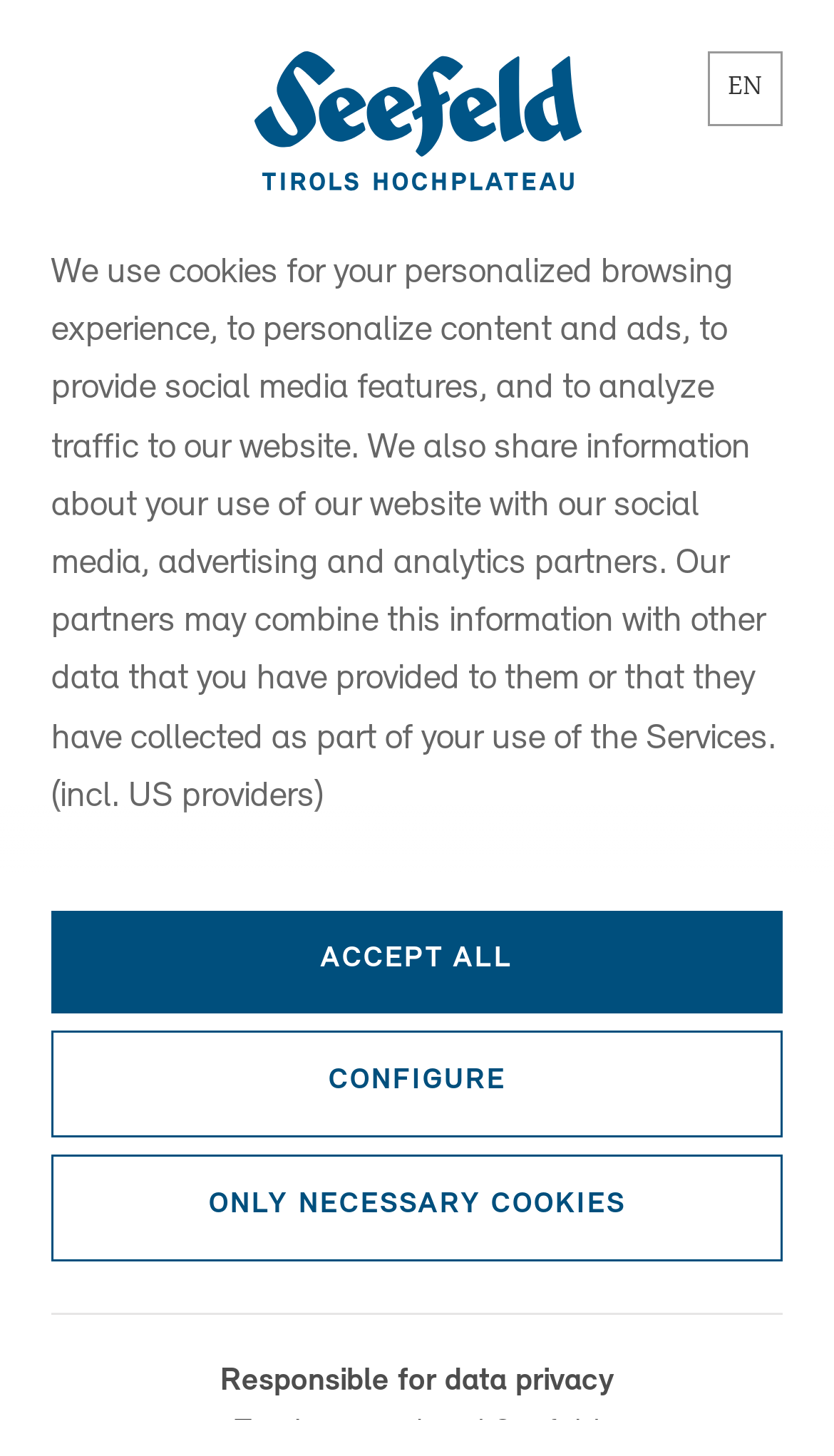What is the main attraction of Scharnitz in winter?
Please look at the screenshot and answer in one word or a short phrase.

Snowy landscapes